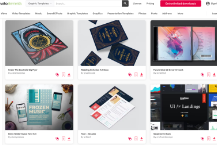What type of designs are showcased in the image?
Examine the image closely and answer the question with as much detail as possible.

The caption states that the image features visually appealing templates, including business cards, promotional materials, and digital designs, each crafted to enhance branding and marketing efforts.